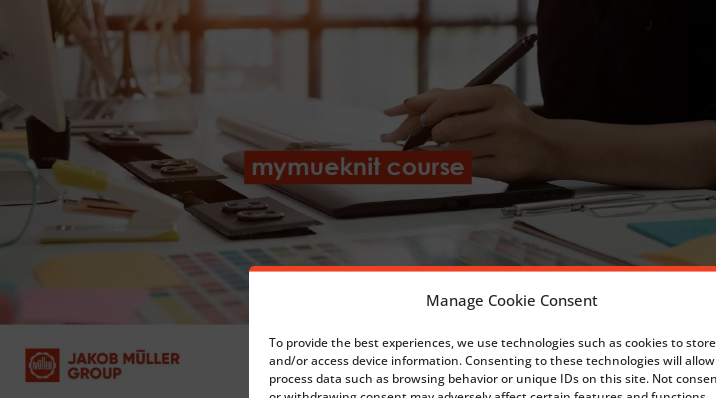What is the person's hand holding? Based on the image, give a response in one word or a short phrase.

a pen